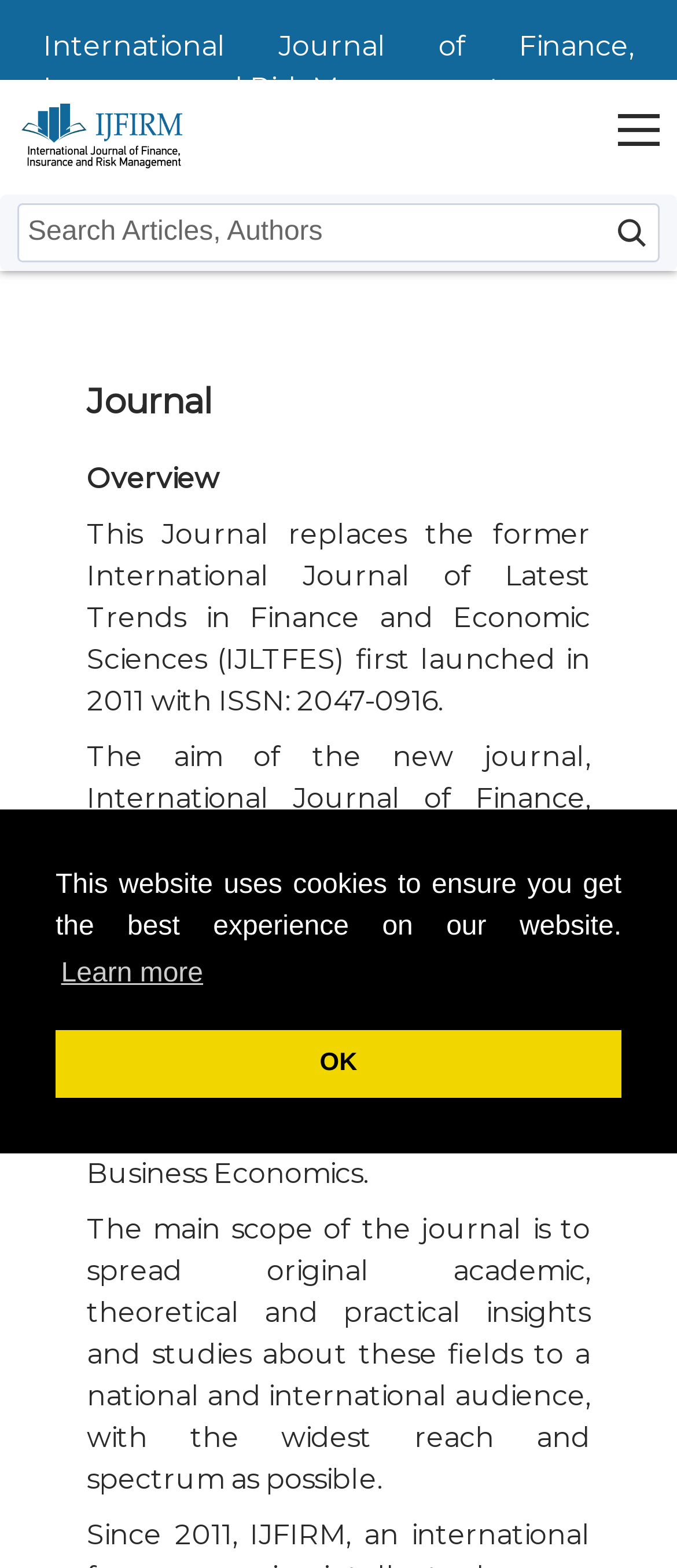Find the bounding box coordinates of the element to click in order to complete the given instruction: "learn more about the journal."

[0.026, 0.063, 0.282, 0.112]